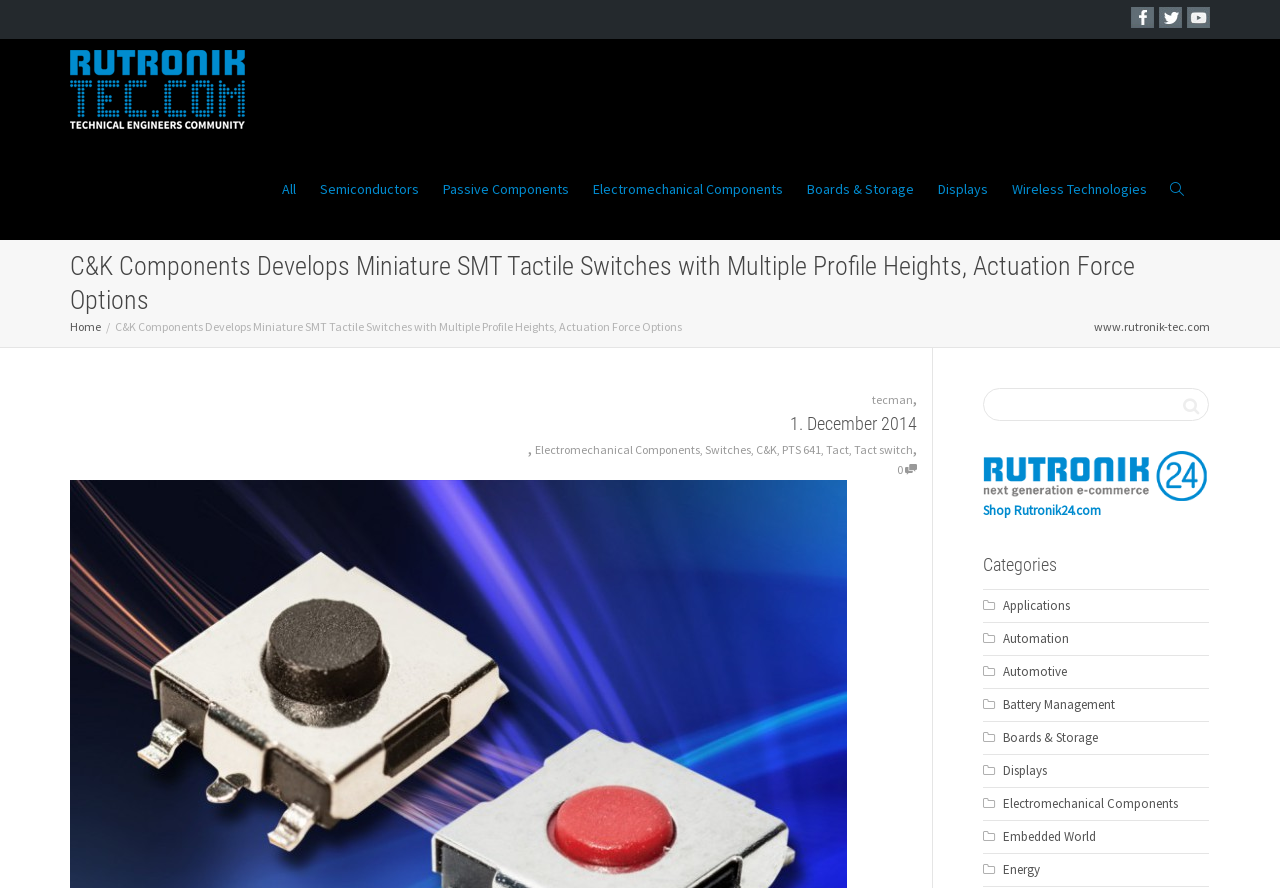Please find the bounding box for the UI element described by: "Embedded World".

[0.783, 0.933, 0.856, 0.952]